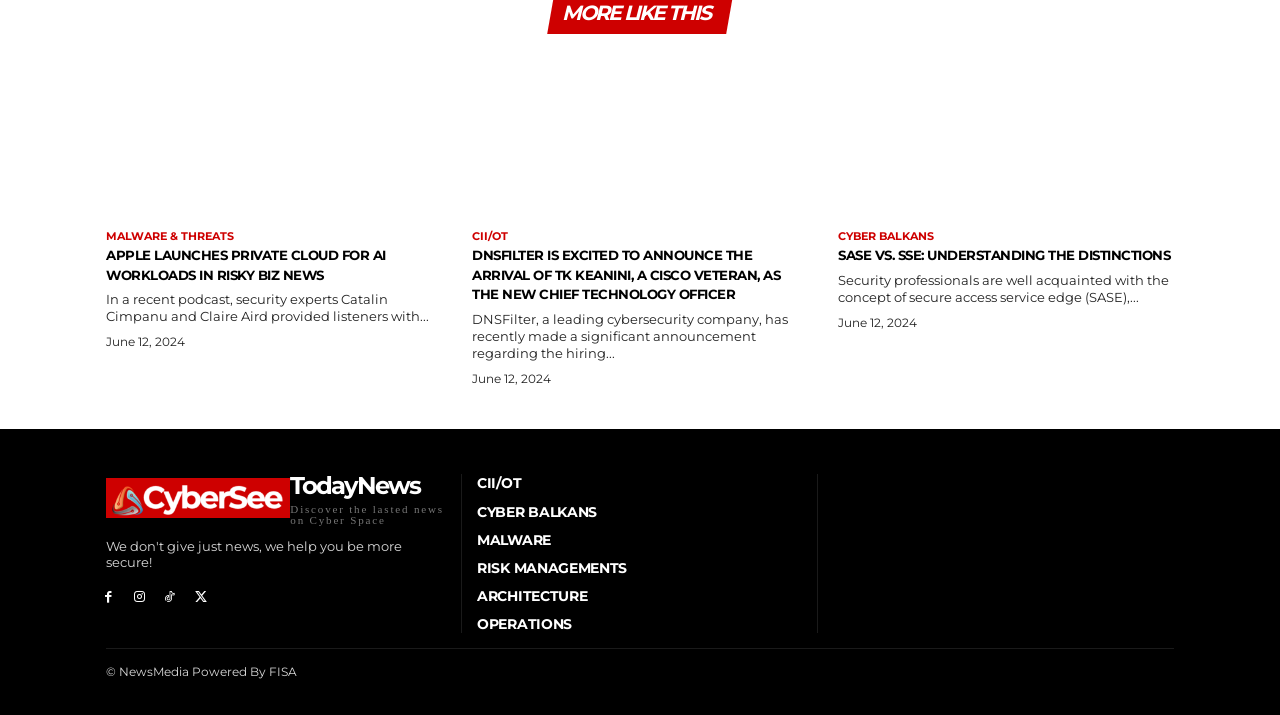Identify the bounding box coordinates of the section that should be clicked to achieve the task described: "Click on the 'Login' link".

None